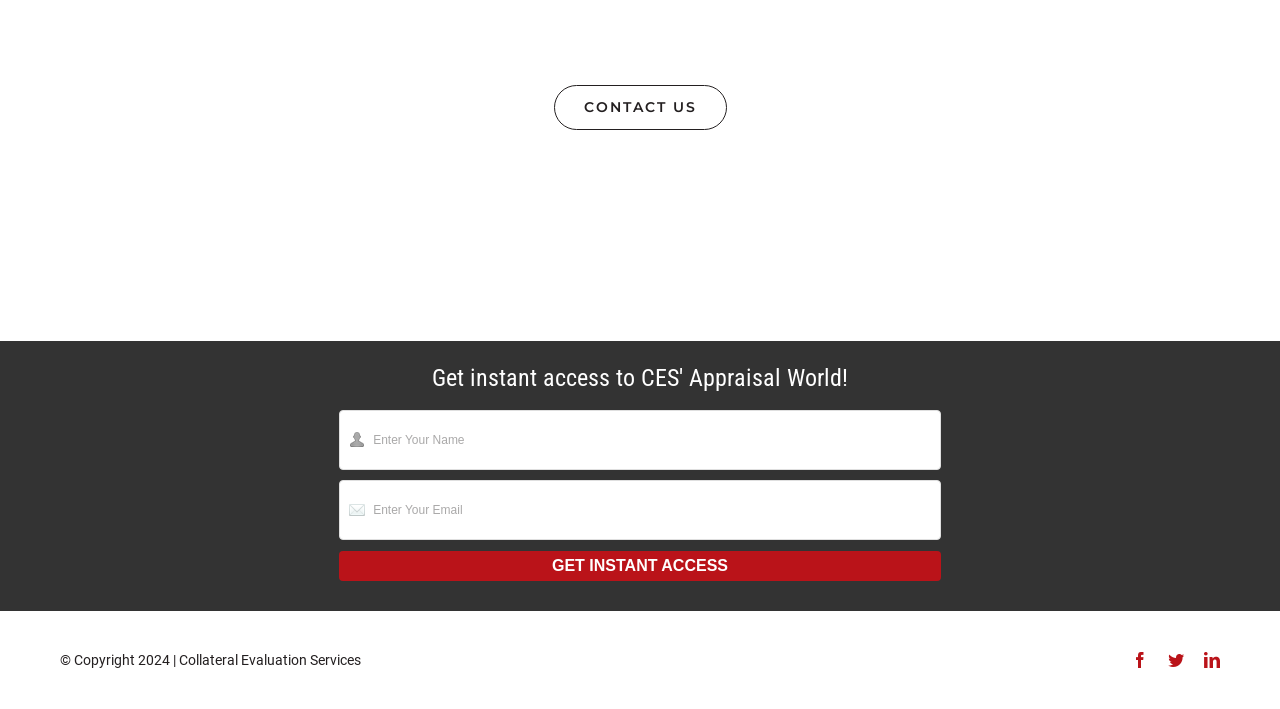Identify the bounding box of the UI component described as: "Contact Us".

[0.432, 0.12, 0.568, 0.184]